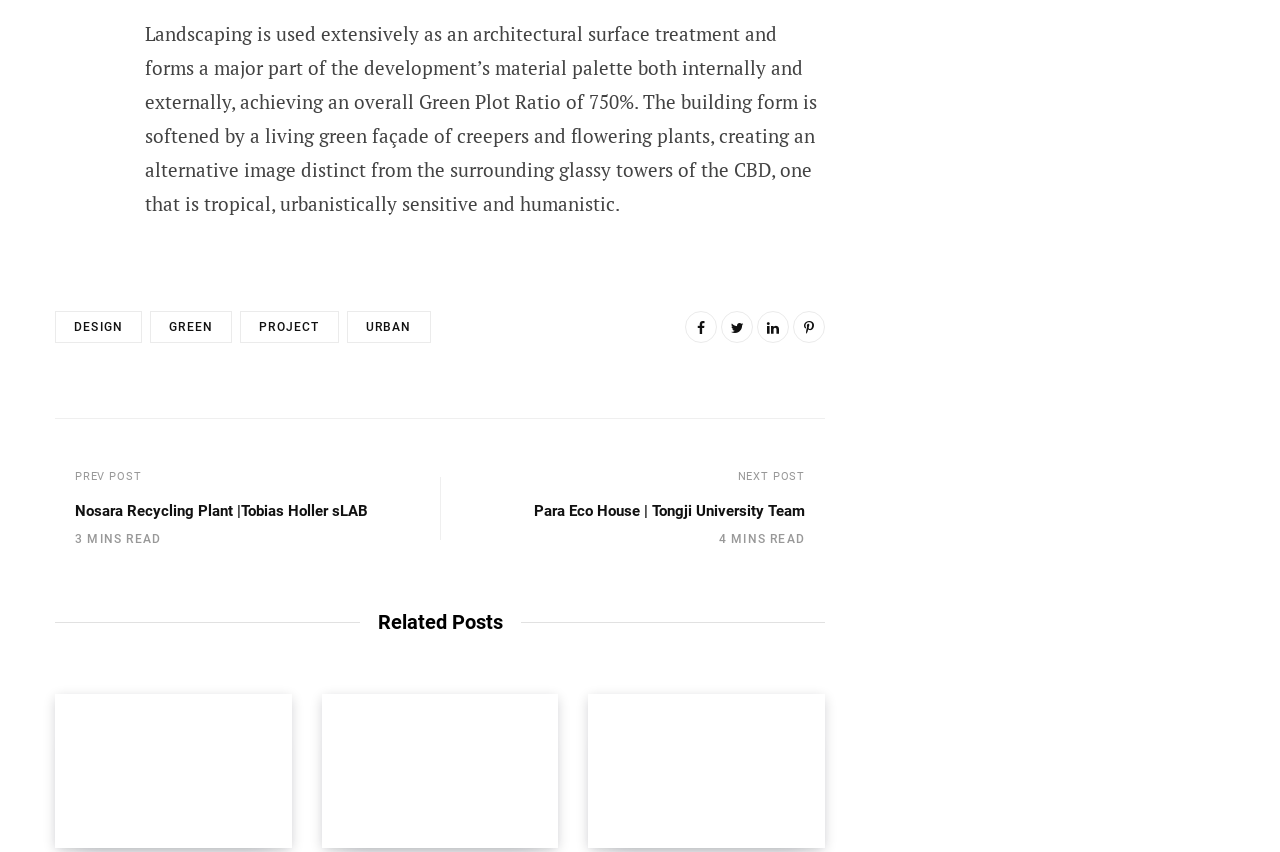Kindly determine the bounding box coordinates of the area that needs to be clicked to fulfill this instruction: "Click on the 'NEXT POST' button".

[0.576, 0.551, 0.629, 0.567]